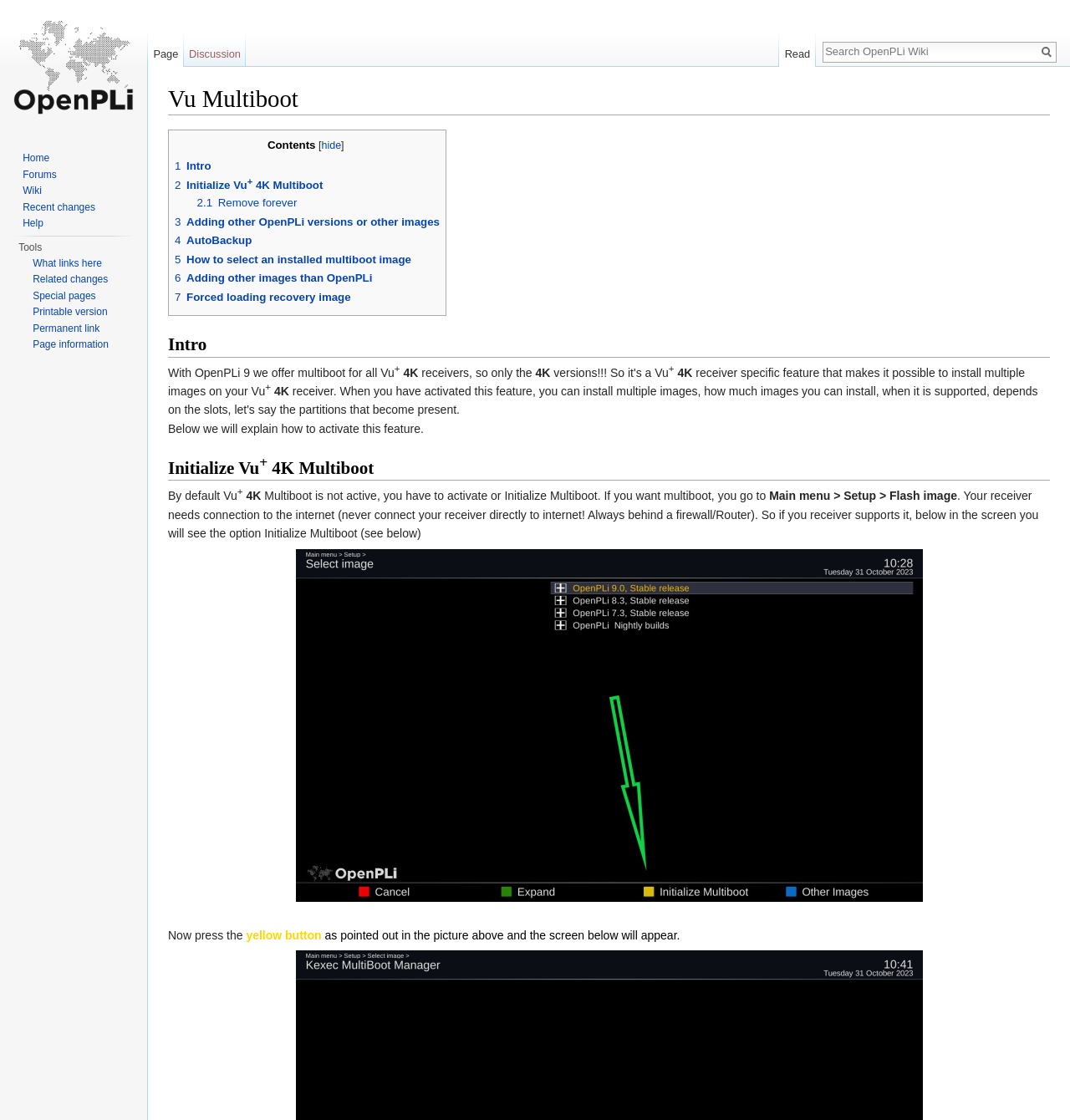Identify the bounding box coordinates of the area that should be clicked in order to complete the given instruction: "Go to the 'Initialize Vu+ 4K Multiboot' section". The bounding box coordinates should be four float numbers between 0 and 1, i.e., [left, top, right, bottom].

[0.157, 0.407, 0.981, 0.429]